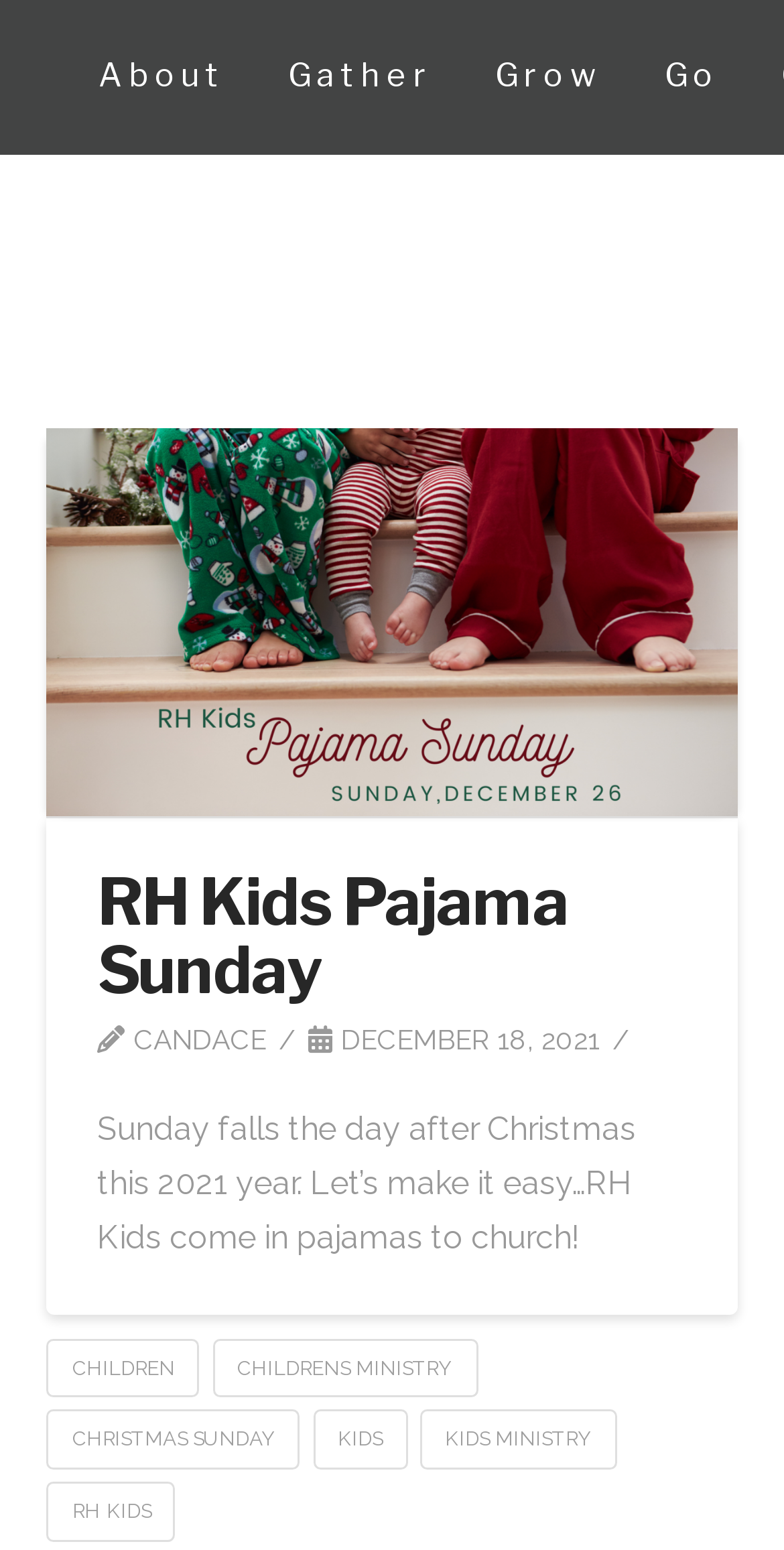Please identify the bounding box coordinates of the area I need to click to accomplish the following instruction: "view KIDS MINISTRY page".

[0.535, 0.91, 0.787, 0.948]